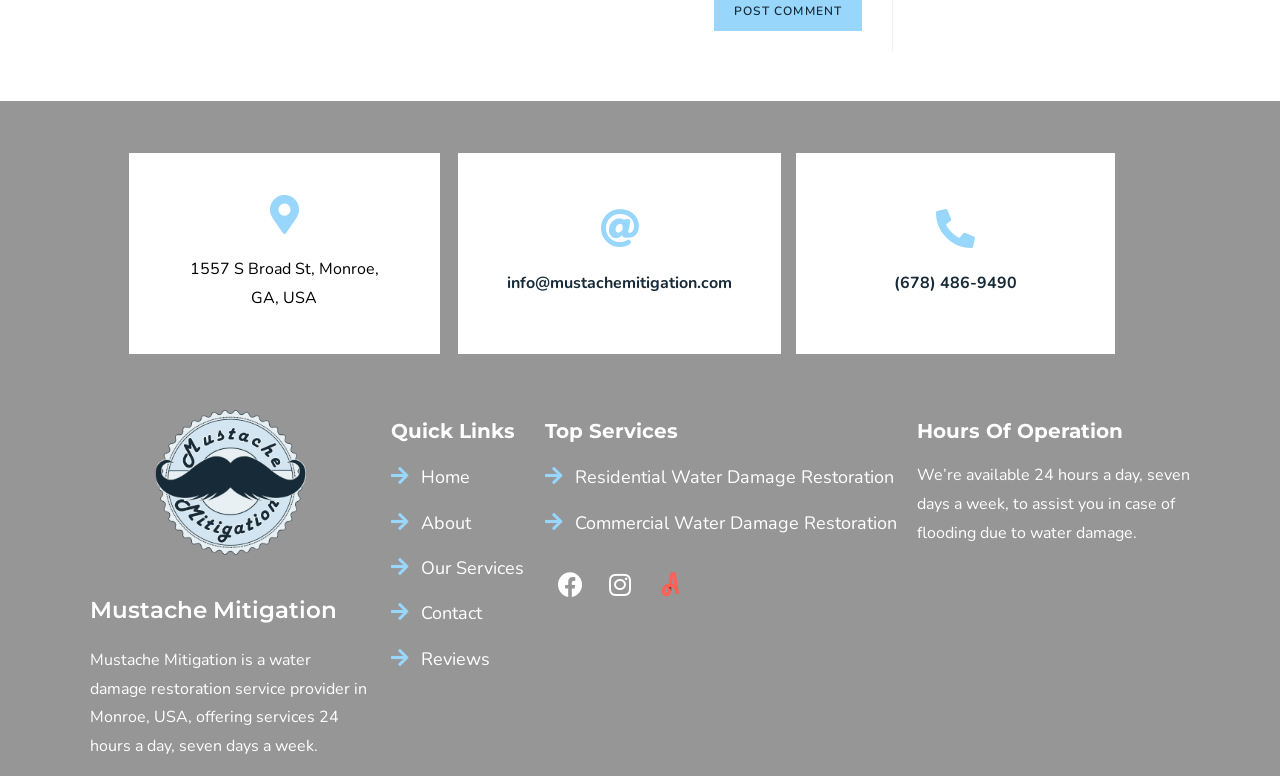What services does Mustache Mitigation offer?
Based on the screenshot, provide a one-word or short-phrase response.

Water damage restoration